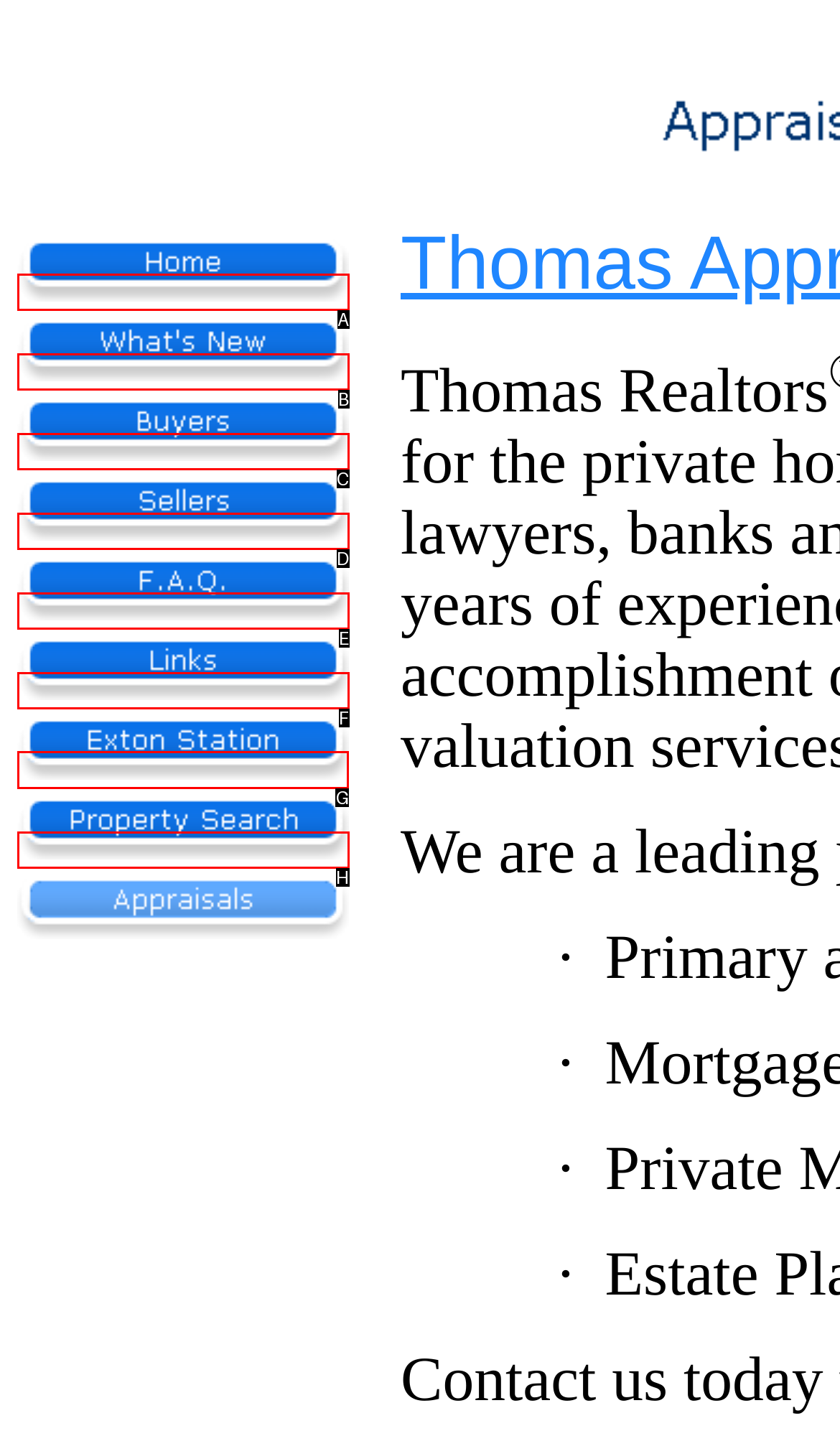Out of the given choices, which letter corresponds to the UI element required to visit exton station? Answer with the letter.

G